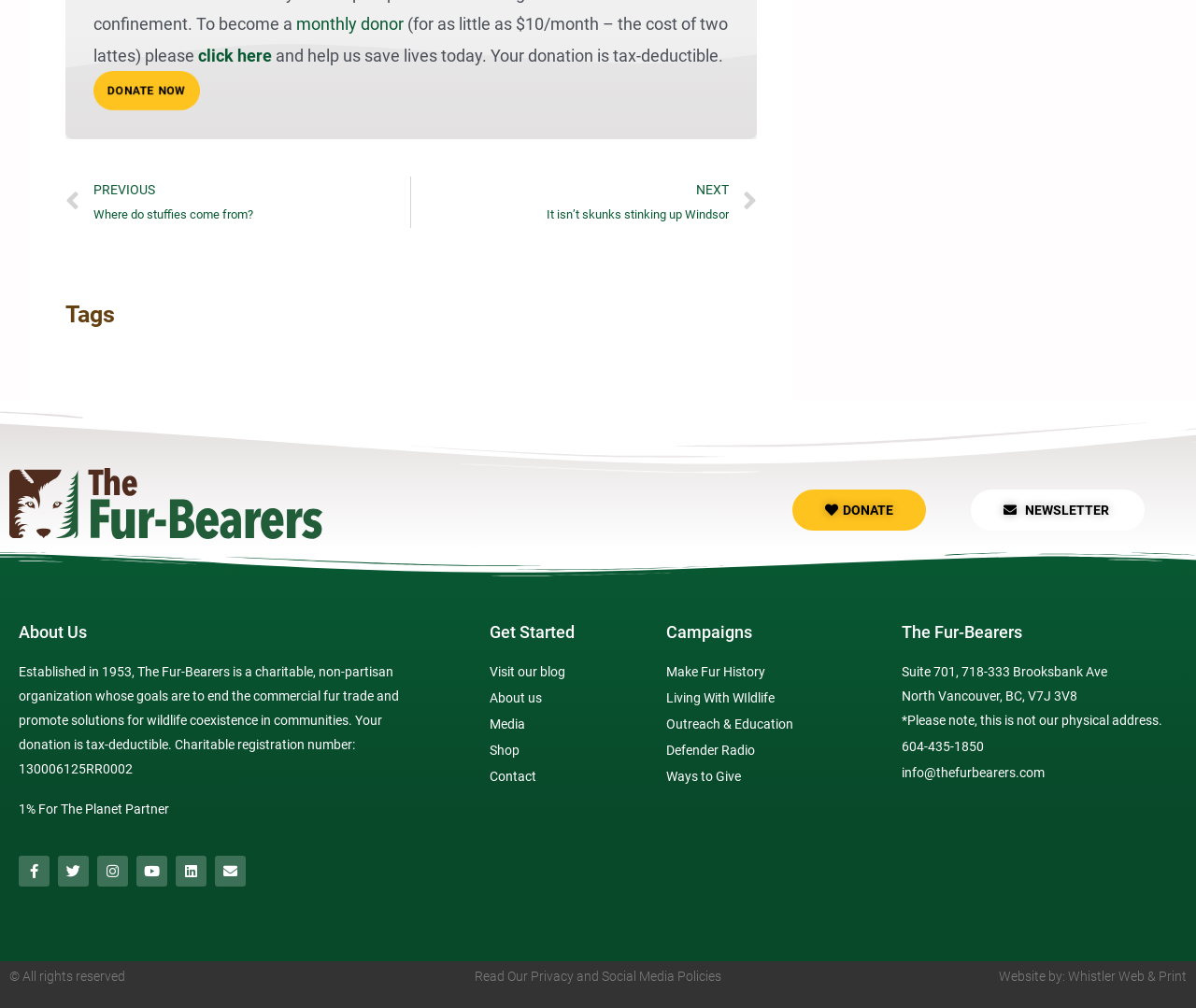Locate the bounding box of the UI element based on this description: "Animal Facts". Provide four float numbers between 0 and 1 as [left, top, right, bottom].

None